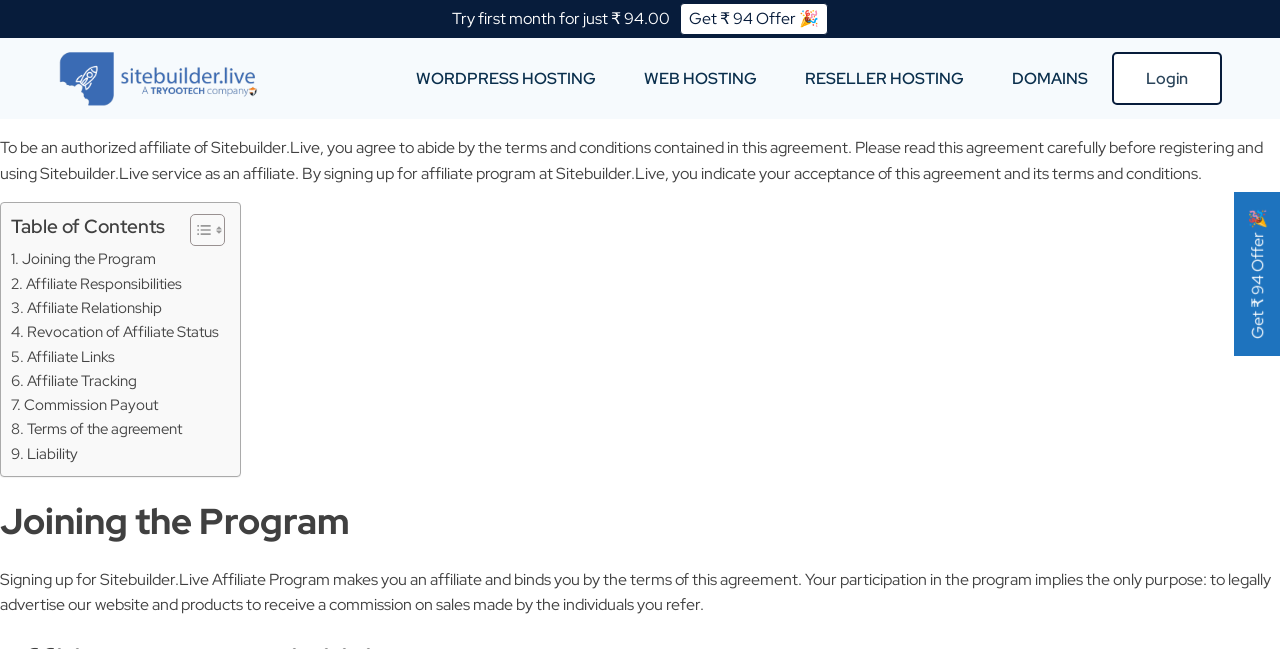Identify the bounding box coordinates for the element you need to click to achieve the following task: "Go to WORDPRESS HOSTING". The coordinates must be four float values ranging from 0 to 1, formatted as [left, top, right, bottom].

[0.306, 0.082, 0.484, 0.159]